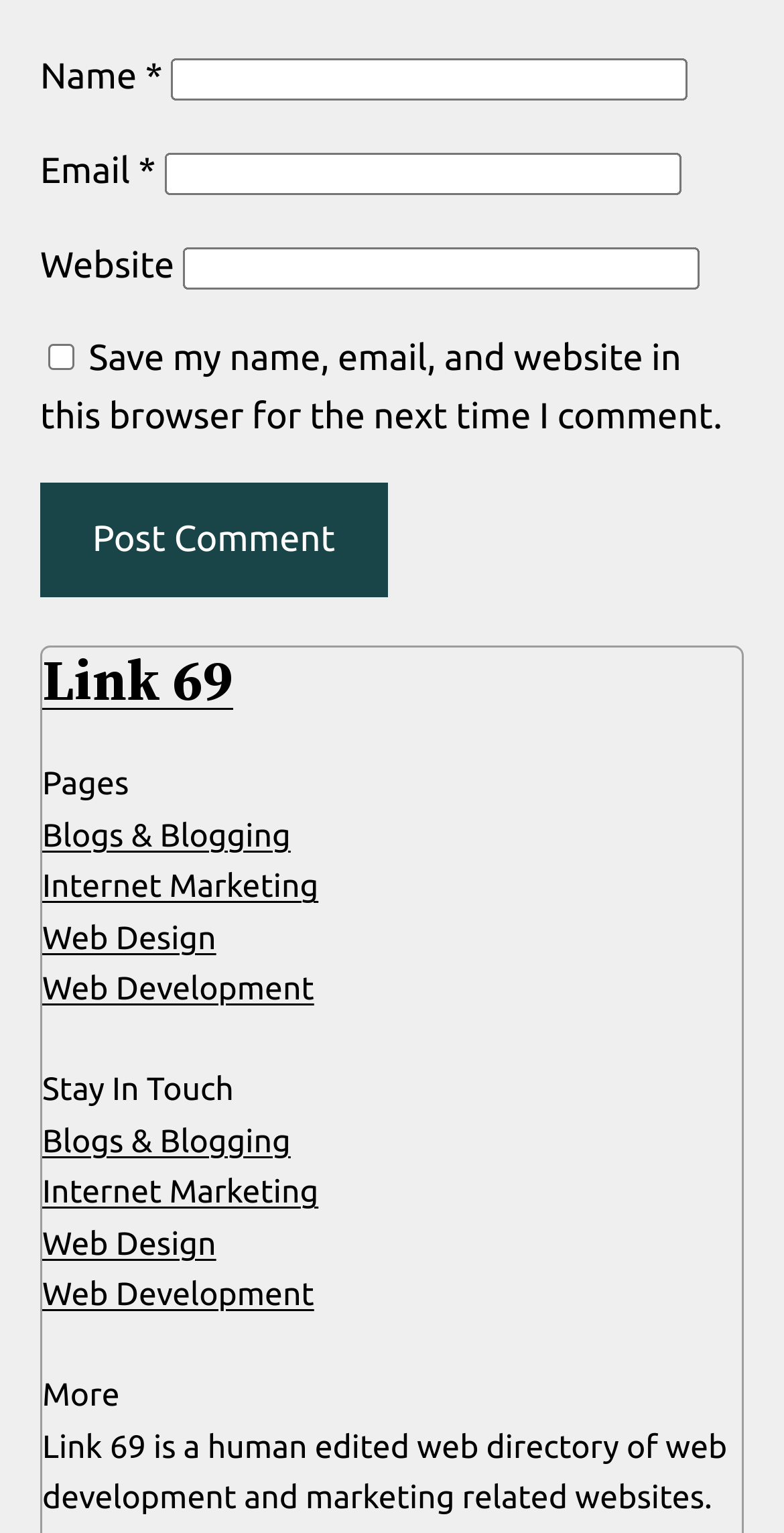How many links are listed under 'Pages'?
Can you give a detailed and elaborate answer to the question?

Under the 'Pages' heading, there are four links listed: 'Blogs & Blogging', 'Internet Marketing', 'Web Design', and 'Web Development'.